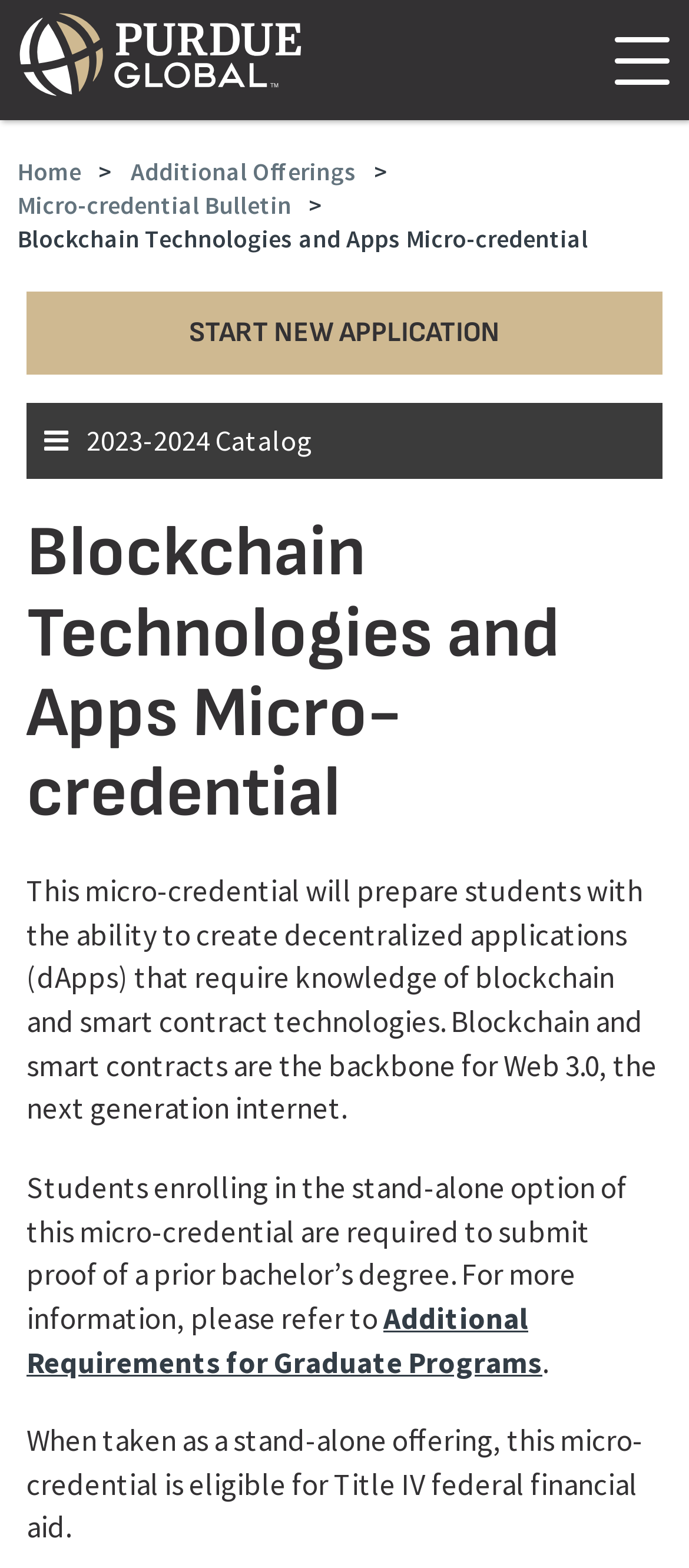Is this micro-credential eligible for federal financial aid?
Based on the image, please offer an in-depth response to the question.

I found the answer by reading the section that mentions the eligibility for federal financial aid, which states that when taken as a stand-alone offering, this micro-credential is eligible for Title IV federal financial aid.